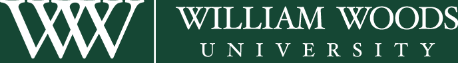What does the logo often represent?
Provide a fully detailed and comprehensive answer to the question.

According to the caption, the logo is often associated with the university's various communications and promotional materials, reflecting its academic heritage and community spirit.